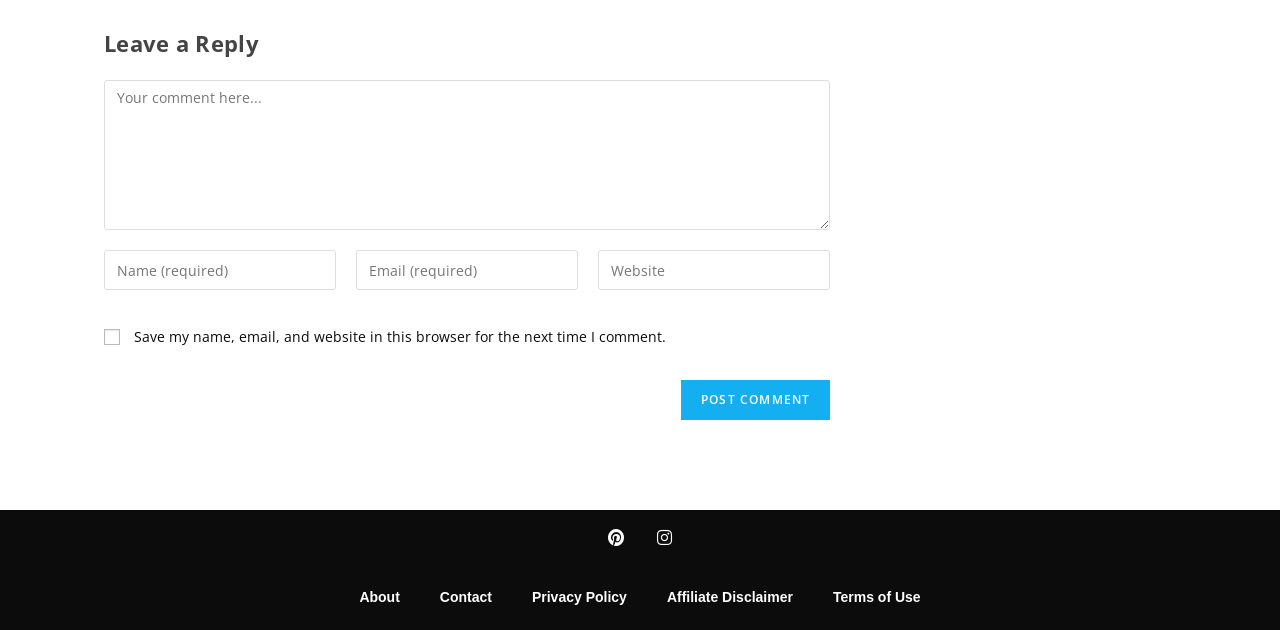Can you find the bounding box coordinates of the area I should click to execute the following instruction: "Go to About page"?

[0.265, 0.912, 0.328, 0.985]